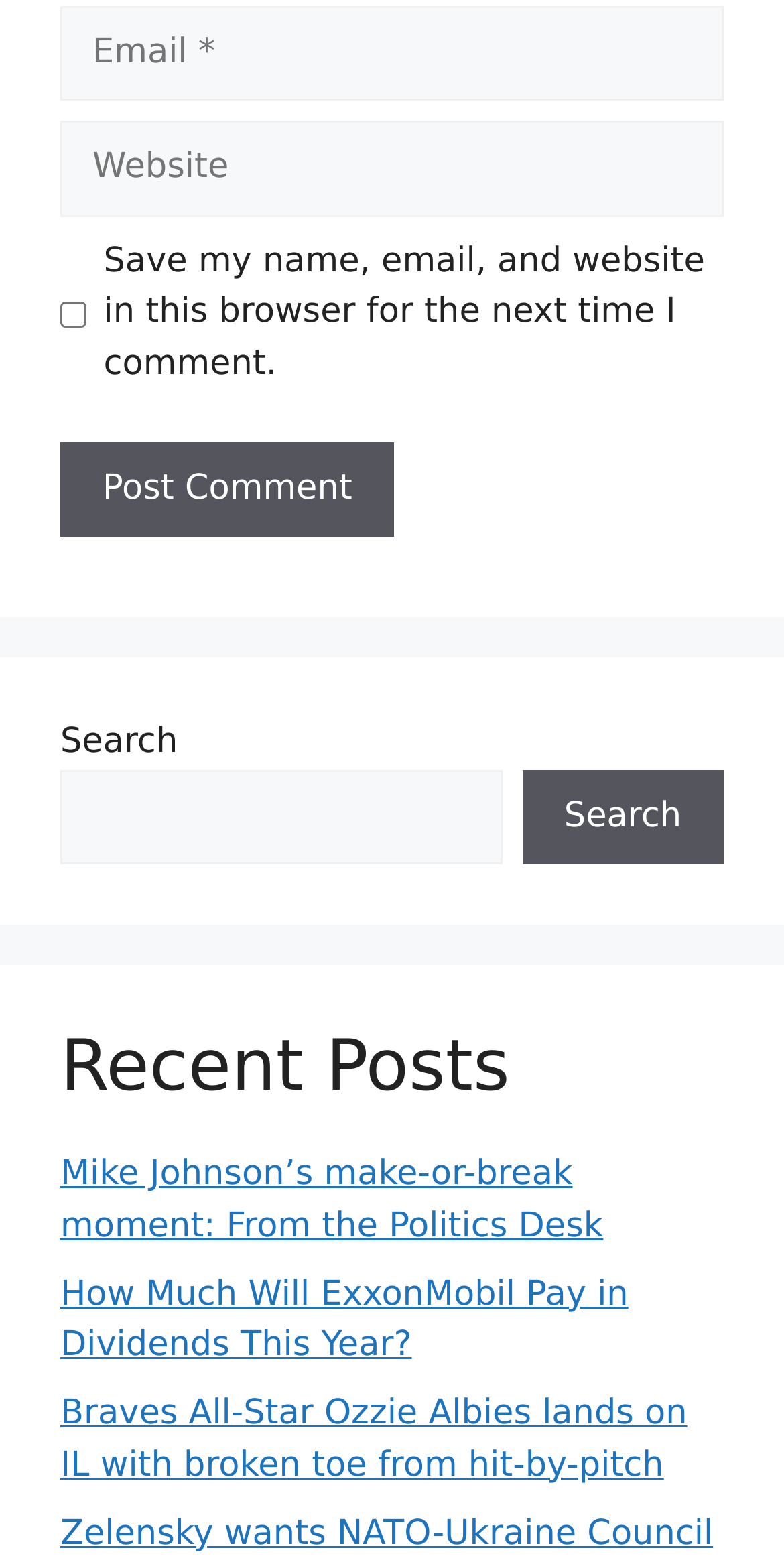Determine the bounding box coordinates of the target area to click to execute the following instruction: "Search."

[0.666, 0.494, 0.923, 0.555]